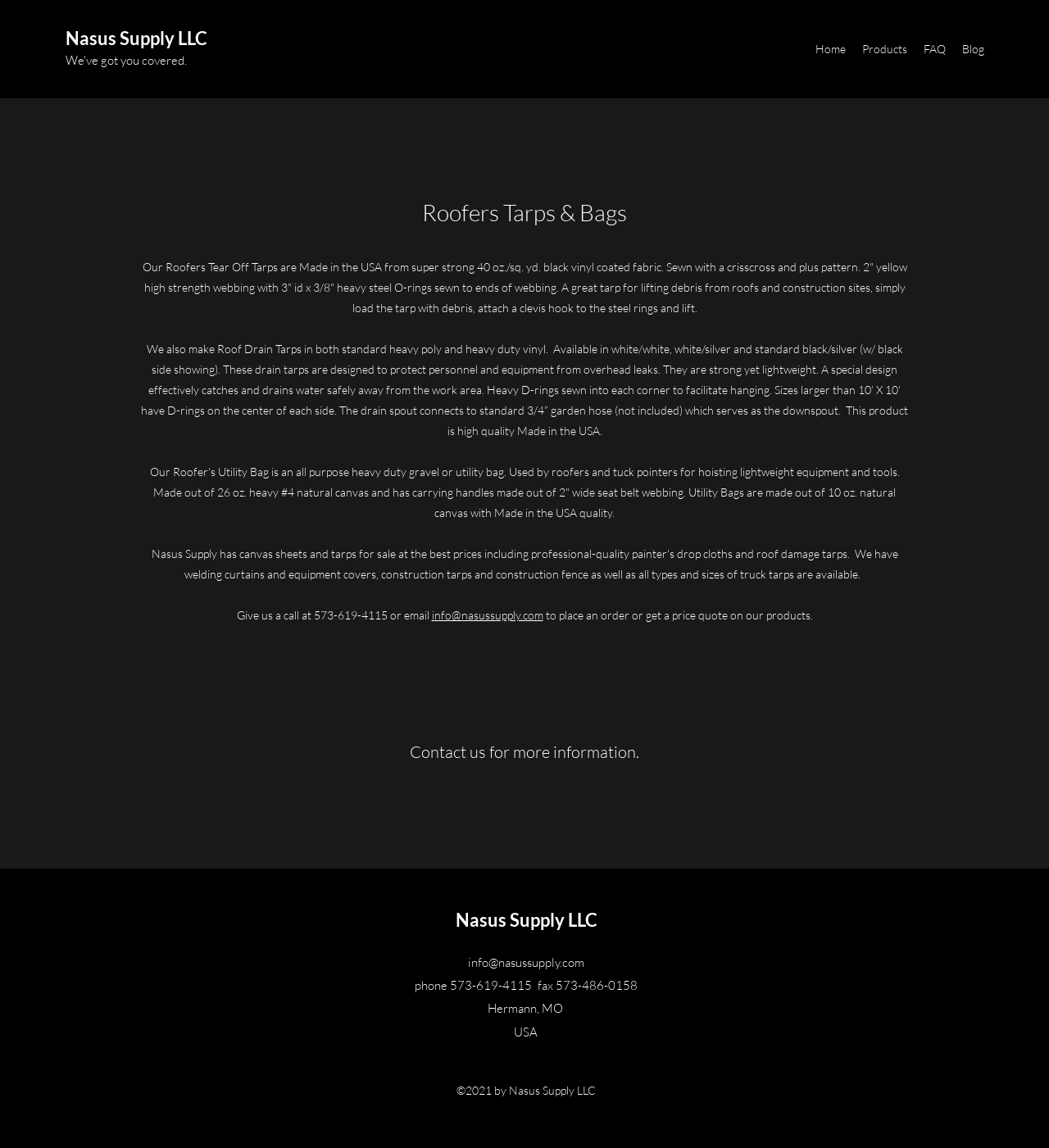Identify the bounding box coordinates for the element that needs to be clicked to fulfill this instruction: "Click on Home". Provide the coordinates in the format of four float numbers between 0 and 1: [left, top, right, bottom].

[0.77, 0.032, 0.814, 0.054]